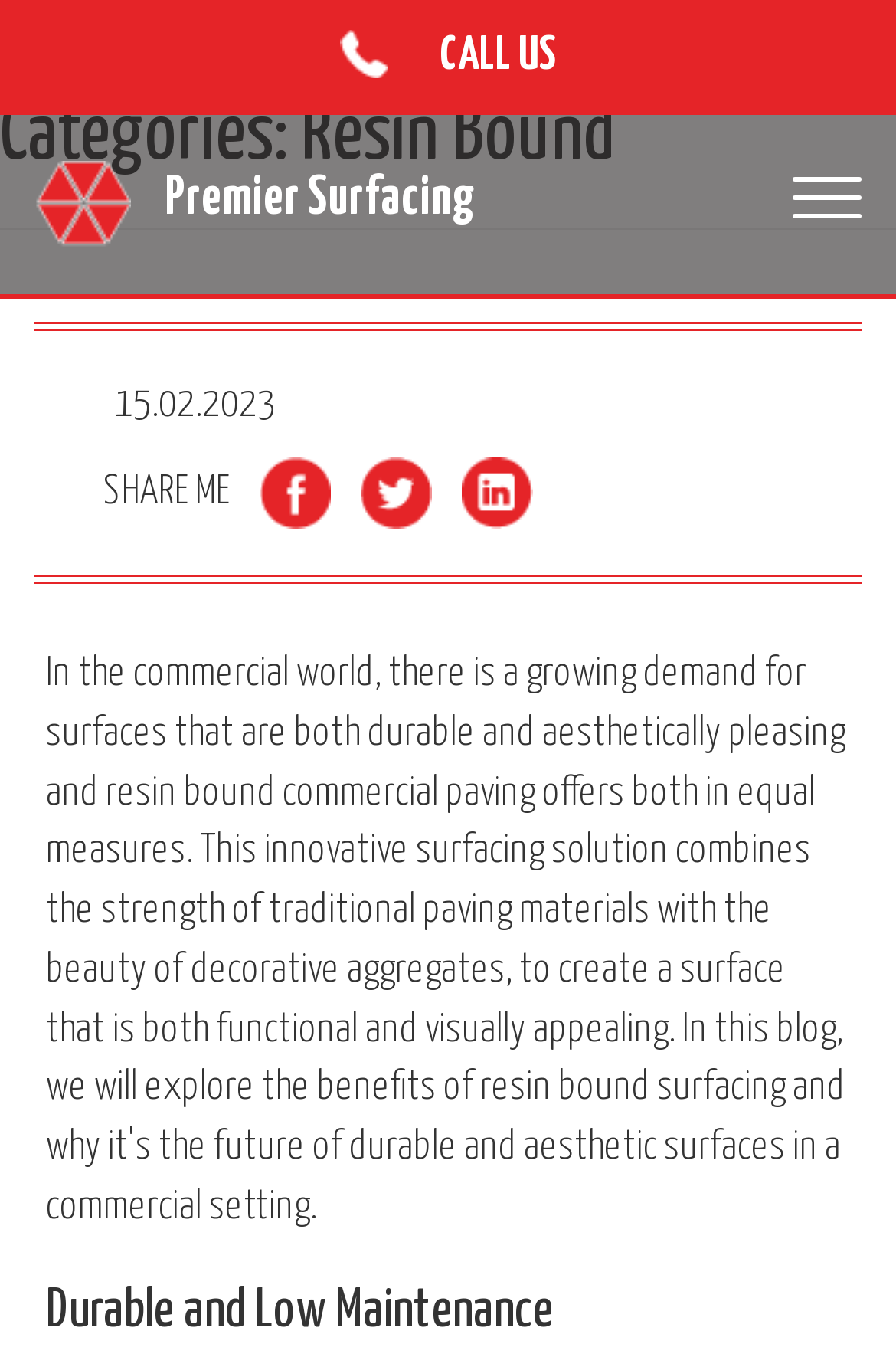Answer the following query concisely with a single word or phrase:
What is the theme of the categories?

Construction